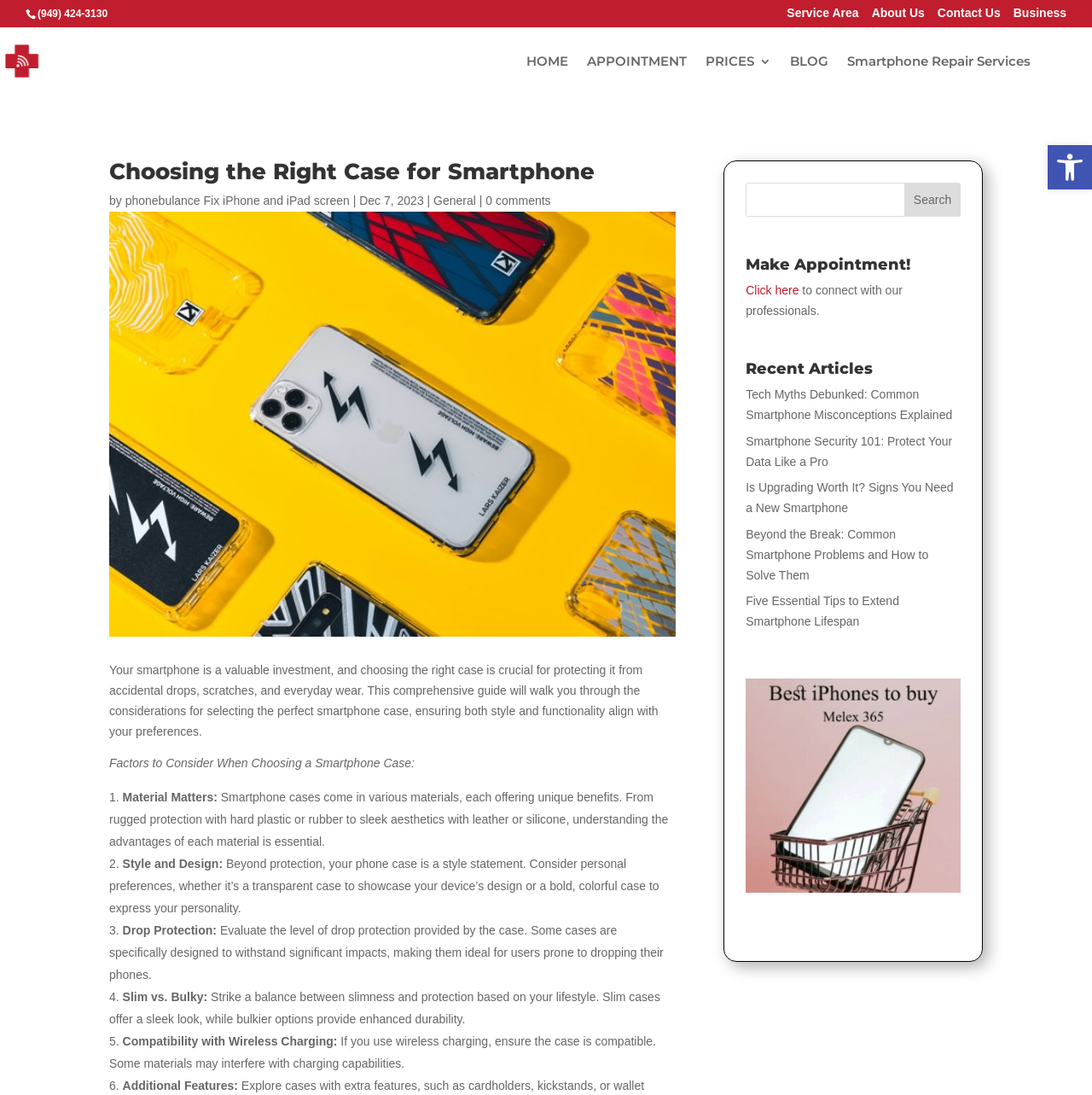Please provide the bounding box coordinates for the element that needs to be clicked to perform the following instruction: "Click the 'Contact Us' link". The coordinates should be given as four float numbers between 0 and 1, i.e., [left, top, right, bottom].

None